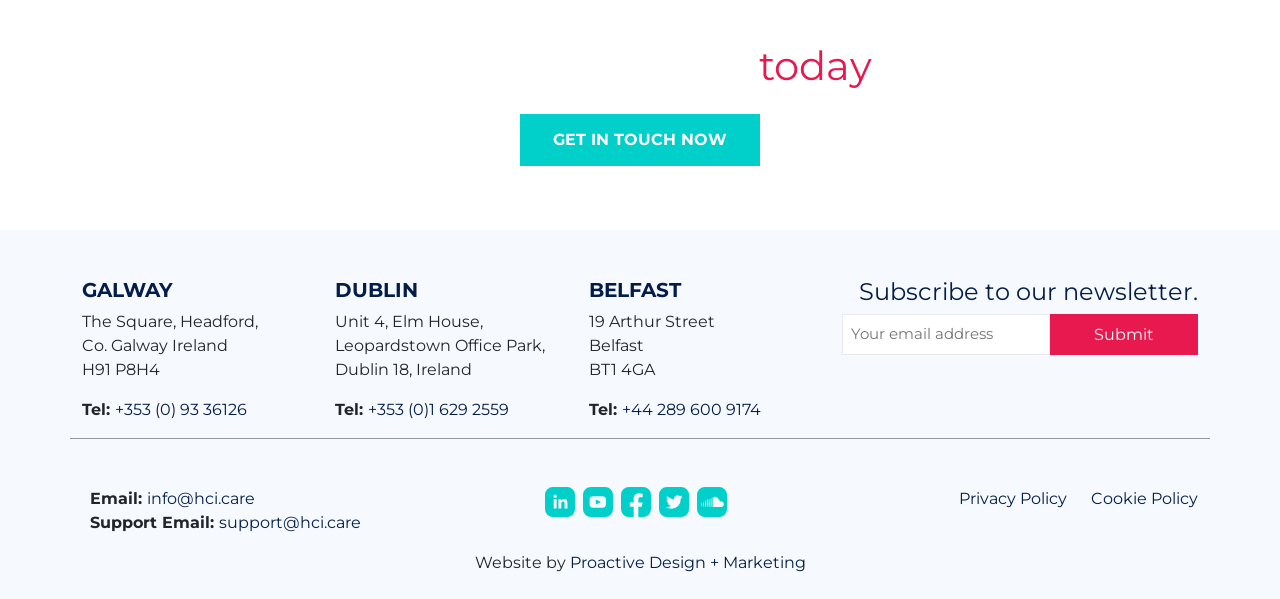Can you pinpoint the bounding box coordinates for the clickable element required for this instruction: "Visit Linkedin"? The coordinates should be four float numbers between 0 and 1, i.e., [left, top, right, bottom].

[0.426, 0.812, 0.449, 0.919]